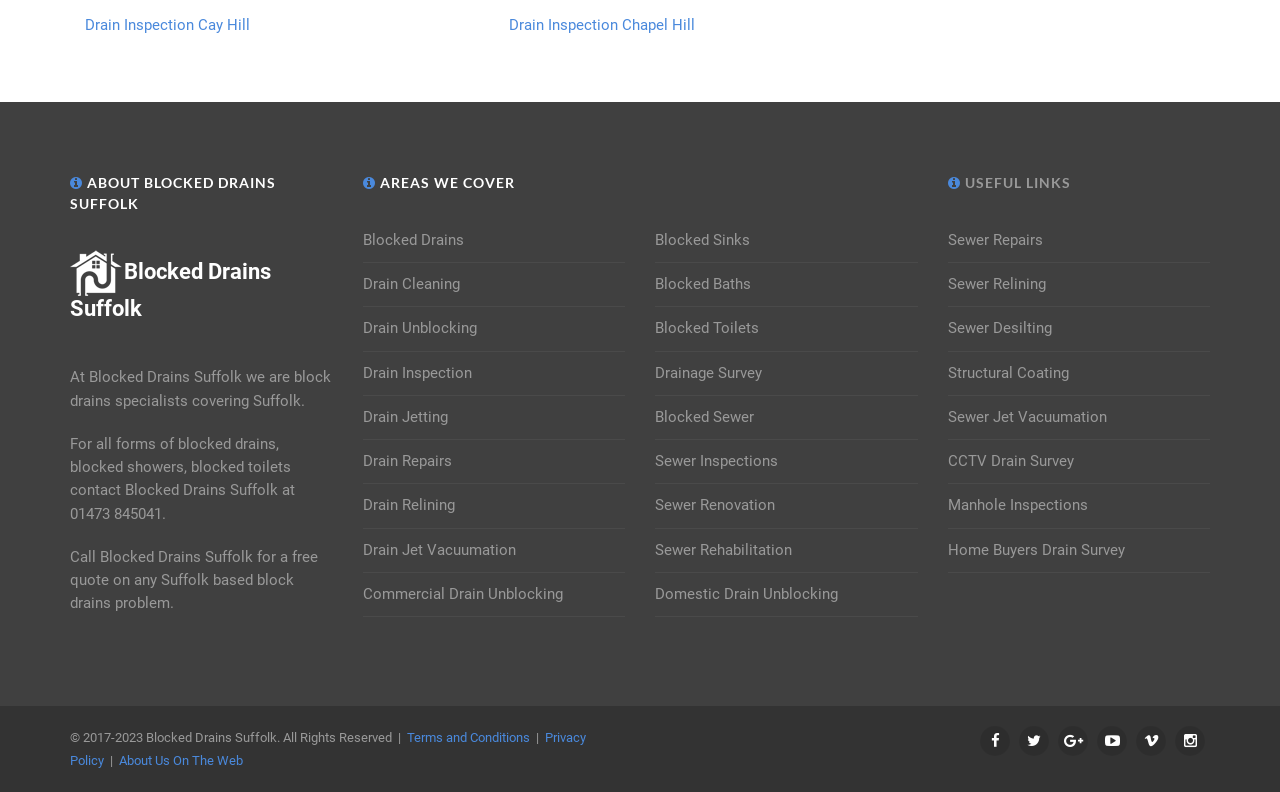Please determine the bounding box coordinates of the section I need to click to accomplish this instruction: "Click on the 'Drain Inspection Cay Hill' link".

[0.066, 0.02, 0.195, 0.042]